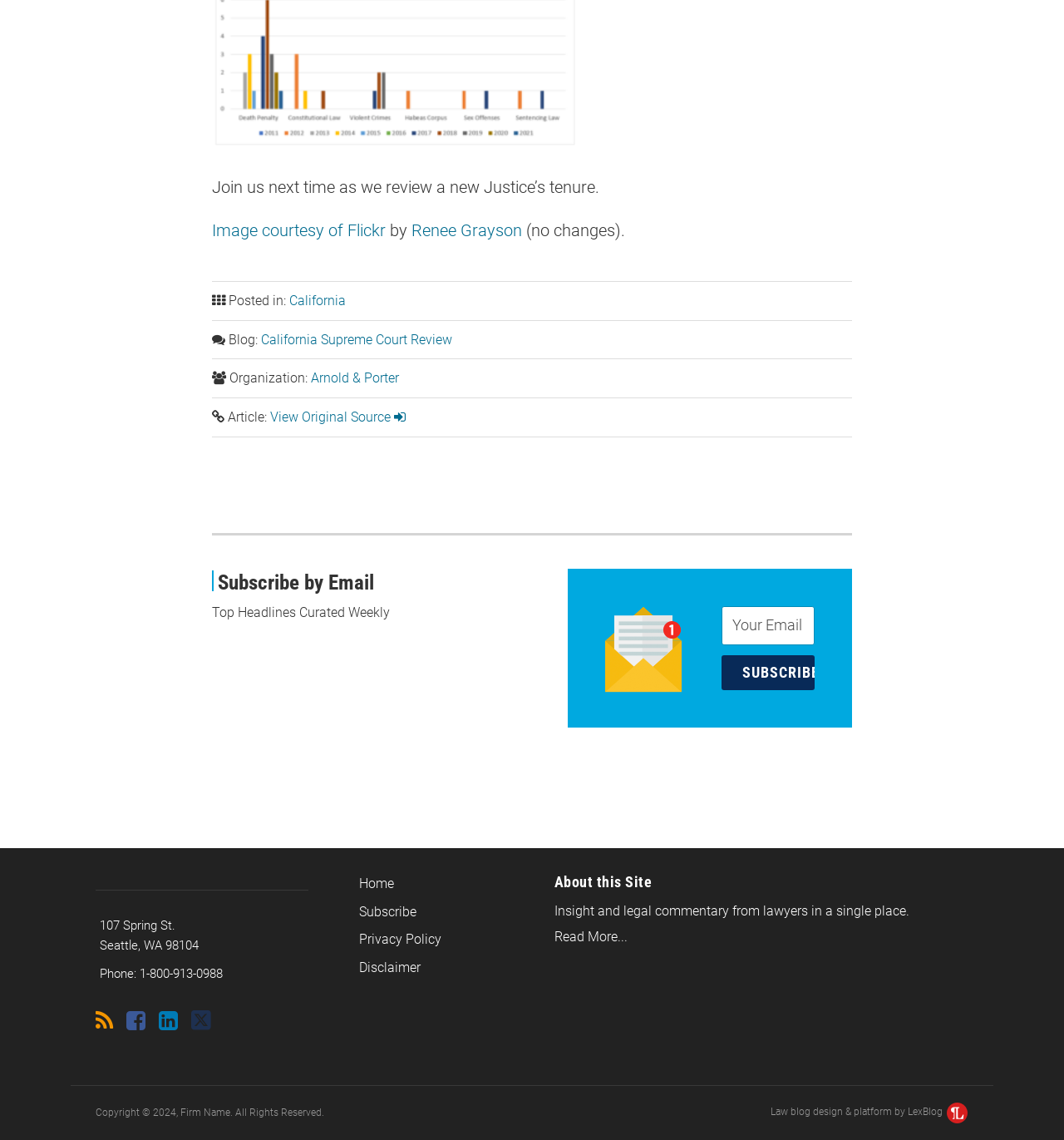Provide a brief response to the question below using a single word or phrase: 
What is the phone number of the law firm?

1-800-913-0988